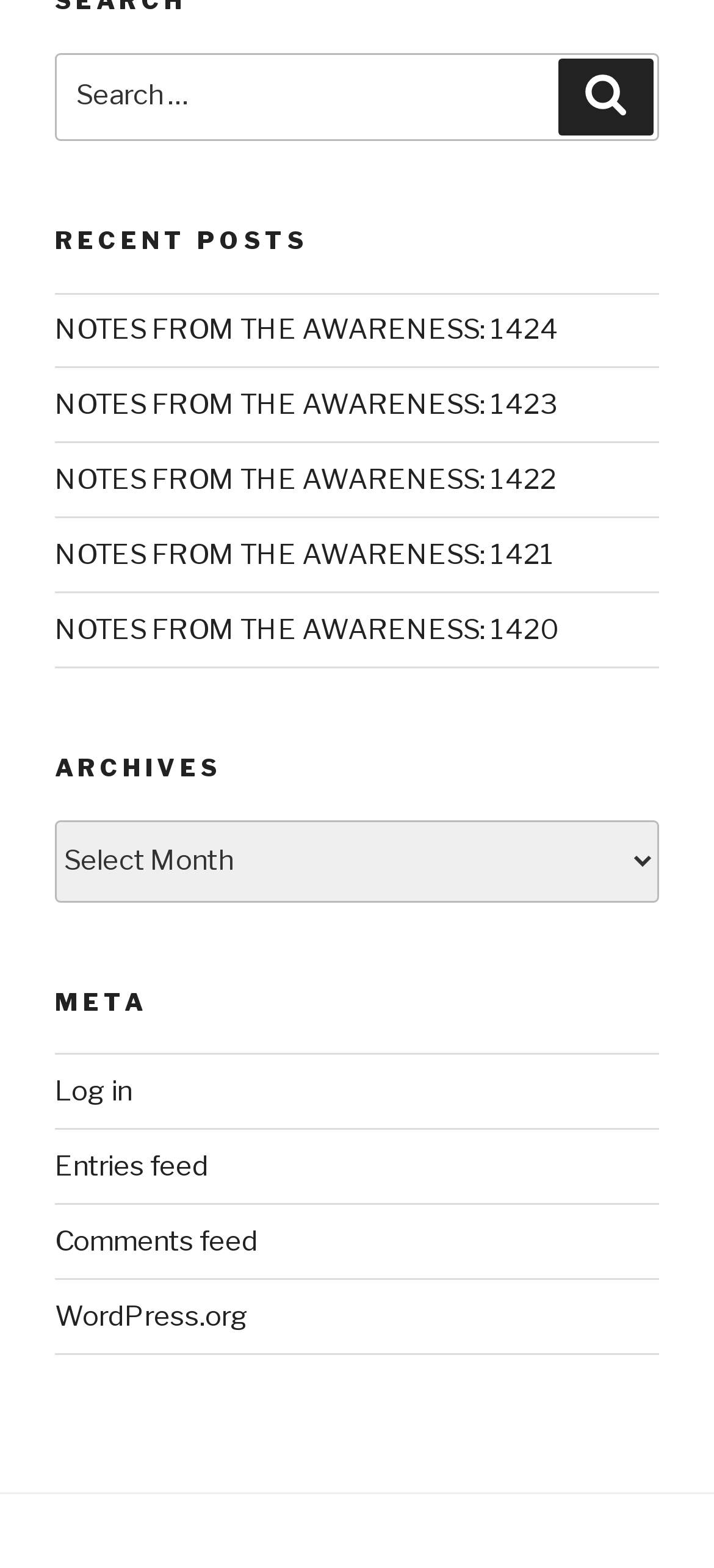Find the bounding box coordinates for the HTML element specified by: "title="Pinterest"".

None